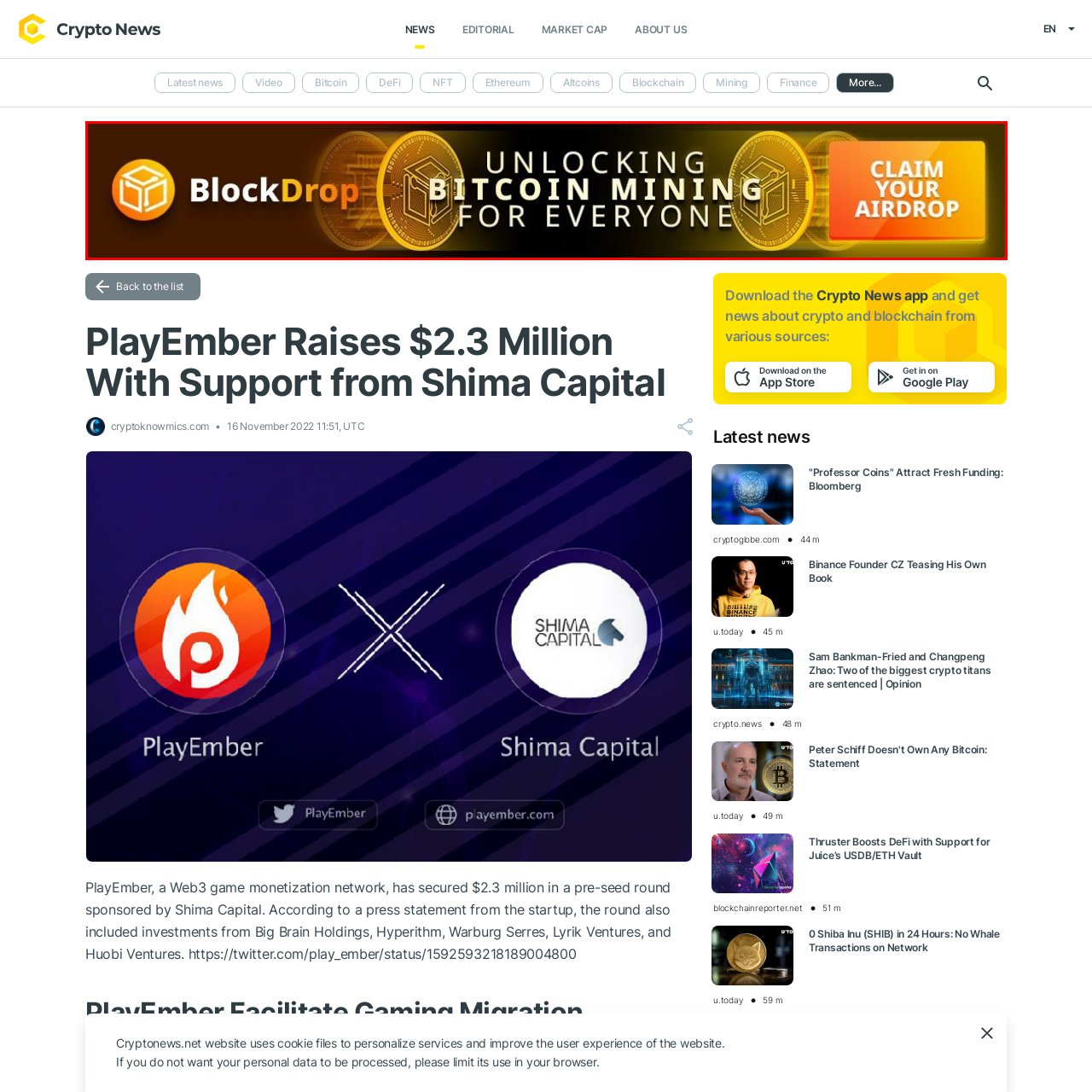Give a detailed narrative of the image enclosed by the red box.

The image promotes "BlockDrop," a platform designed to simplify Bitcoin mining for a broader audience. The vibrant backdrop transitions from dark to light, featuring the brand name "BlockDrop" prominently in white and orange hues. It highlights the slogan "UNLOCKING BITCOIN MINING FOR EVERYONE," emphasizing its accessibility and inclusivity in the cryptocurrency space. Flanking the text are stylized coins showcasing the BlockDrop logo, adding a dynamic touch. A bold orange button urges viewers to "CLAIM YOUR AIRDROP," inviting potential users to engage with the platform and take advantage of its offerings. This advertisement effectively conveys an enthusiastic appeal to both seasoned miners and newcomers interested in cryptocurrency.